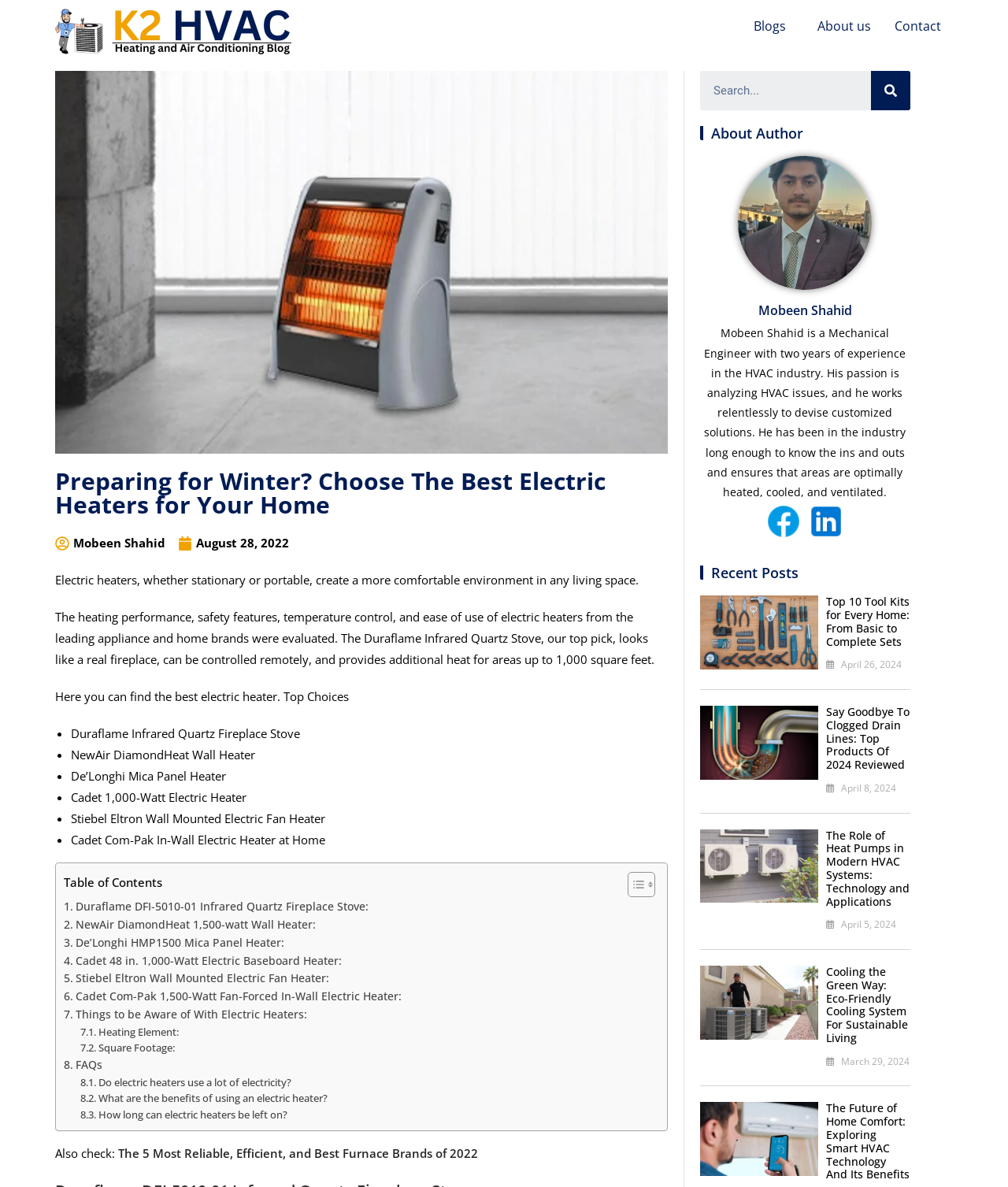Bounding box coordinates should be in the format (top-left x, top-left y, bottom-right x, bottom-right y) and all values should be floating point numbers between 0 and 1. Determine the bounding box coordinate for the UI element described as: April 26, 2024

[0.834, 0.554, 0.895, 0.566]